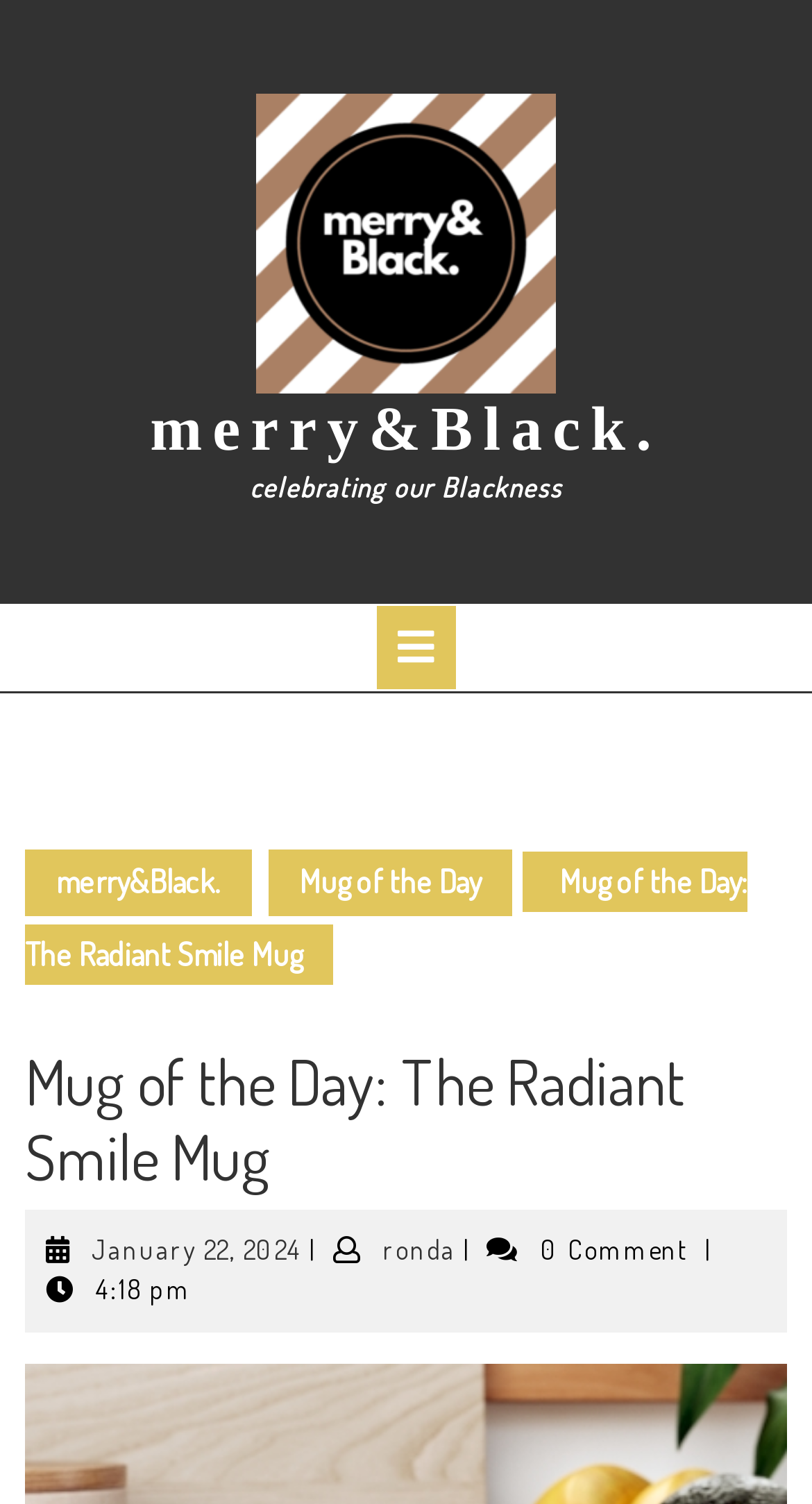Determine the bounding box coordinates of the section to be clicked to follow the instruction: "Check the comments". The coordinates should be given as four float numbers between 0 and 1, formatted as [left, top, right, bottom].

[0.666, 0.819, 0.858, 0.841]